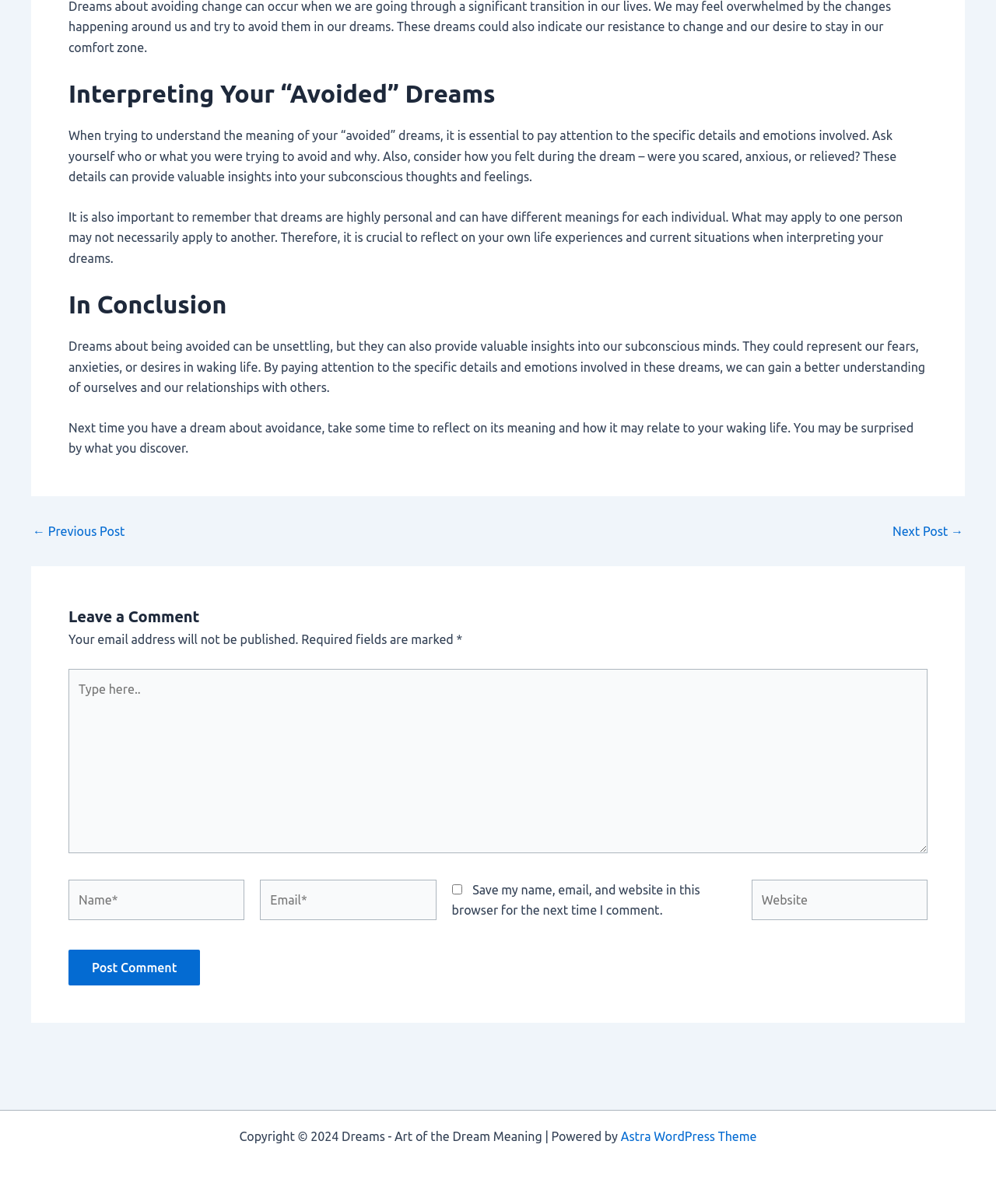Show the bounding box coordinates for the element that needs to be clicked to execute the following instruction: "Click the 'Astra WordPress Theme' link". Provide the coordinates in the form of four float numbers between 0 and 1, i.e., [left, top, right, bottom].

[0.623, 0.938, 0.76, 0.95]